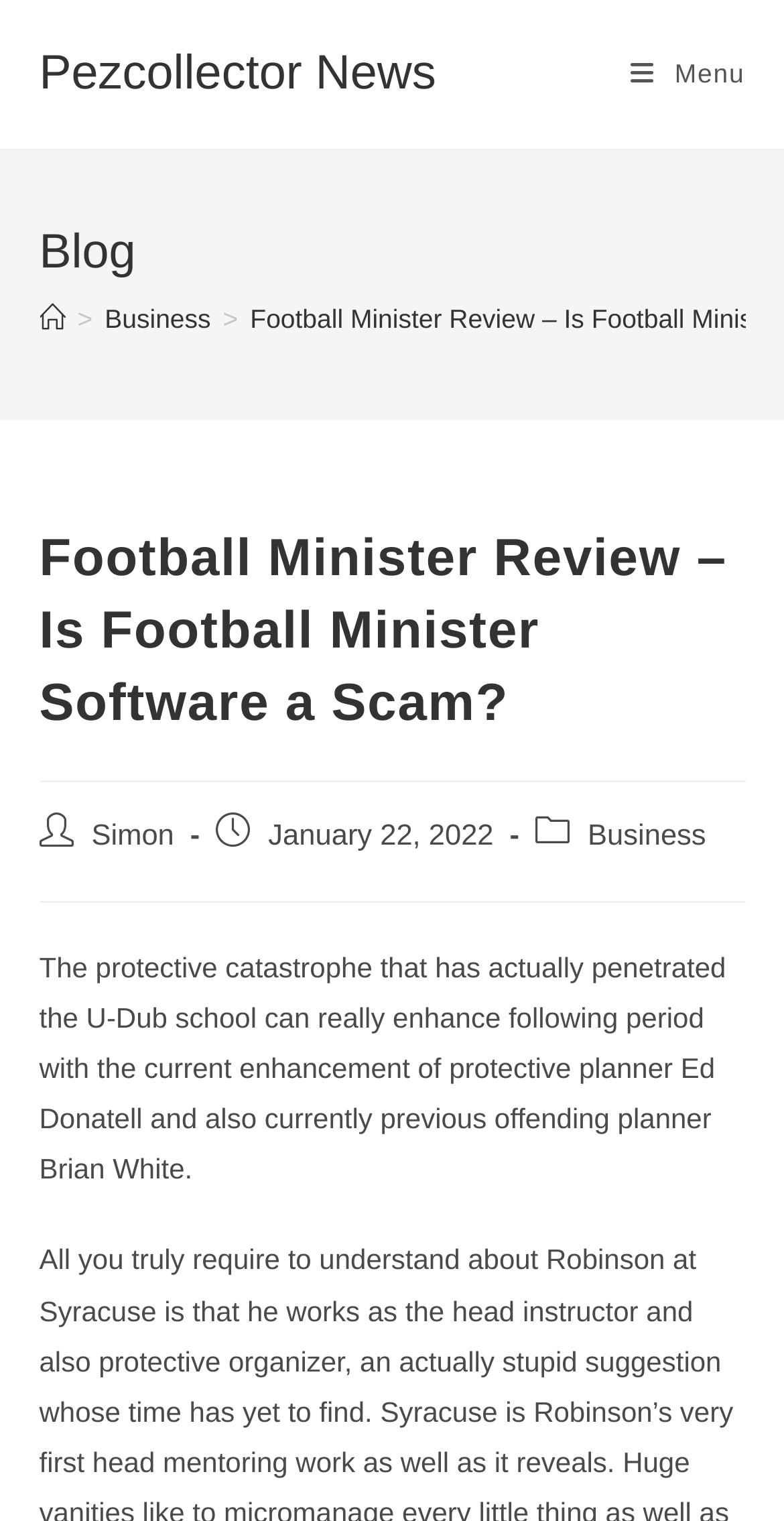What is the topic of the post?
Please provide a comprehensive answer based on the information in the image.

The topic of the post can be inferred from the heading of the webpage, which says 'Football Minister Review – Is Football Minister Software a Scam?'.